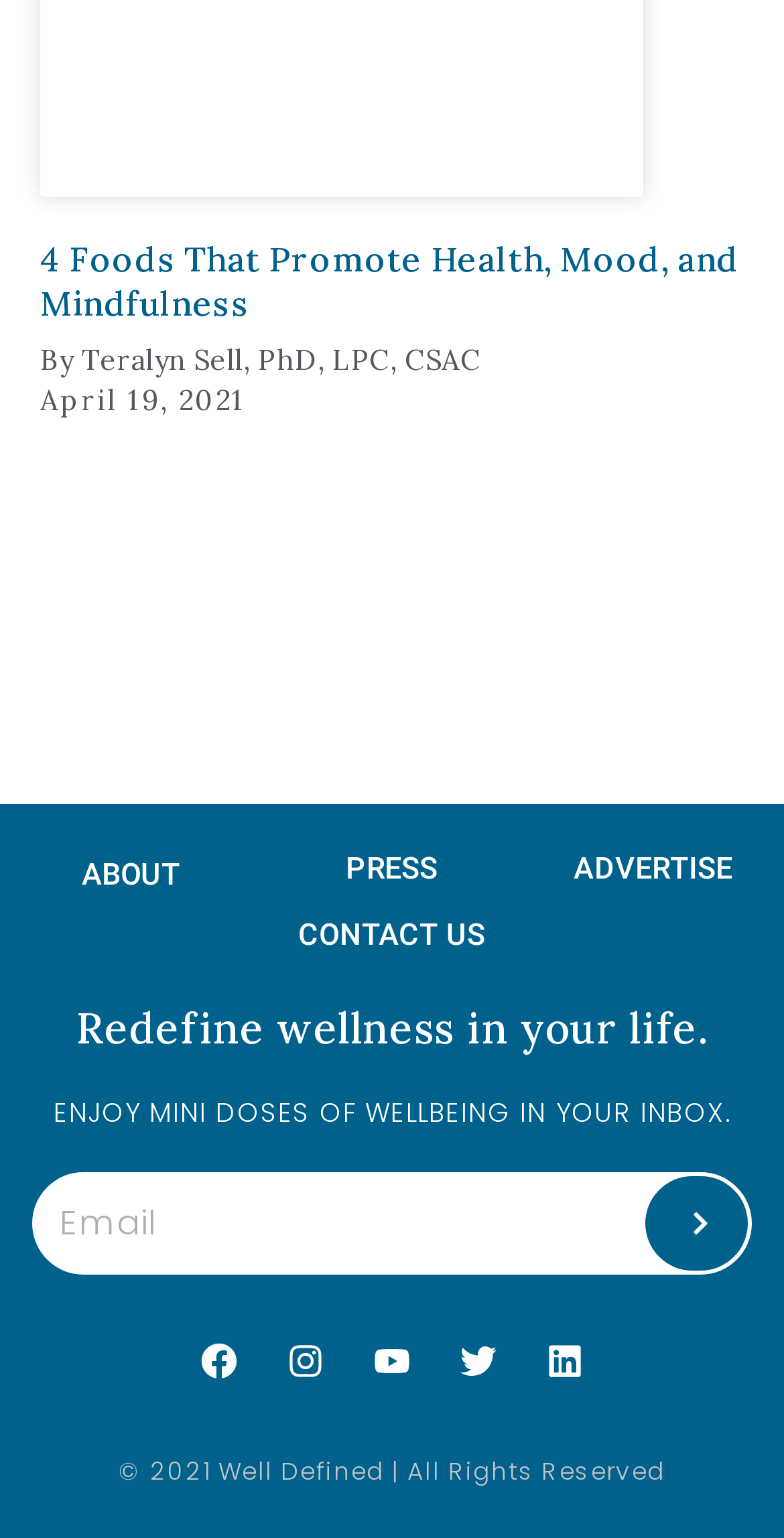Determine the bounding box coordinates of the area to click in order to meet this instruction: "Subscribe to the newsletter".

[0.045, 0.765, 0.773, 0.827]